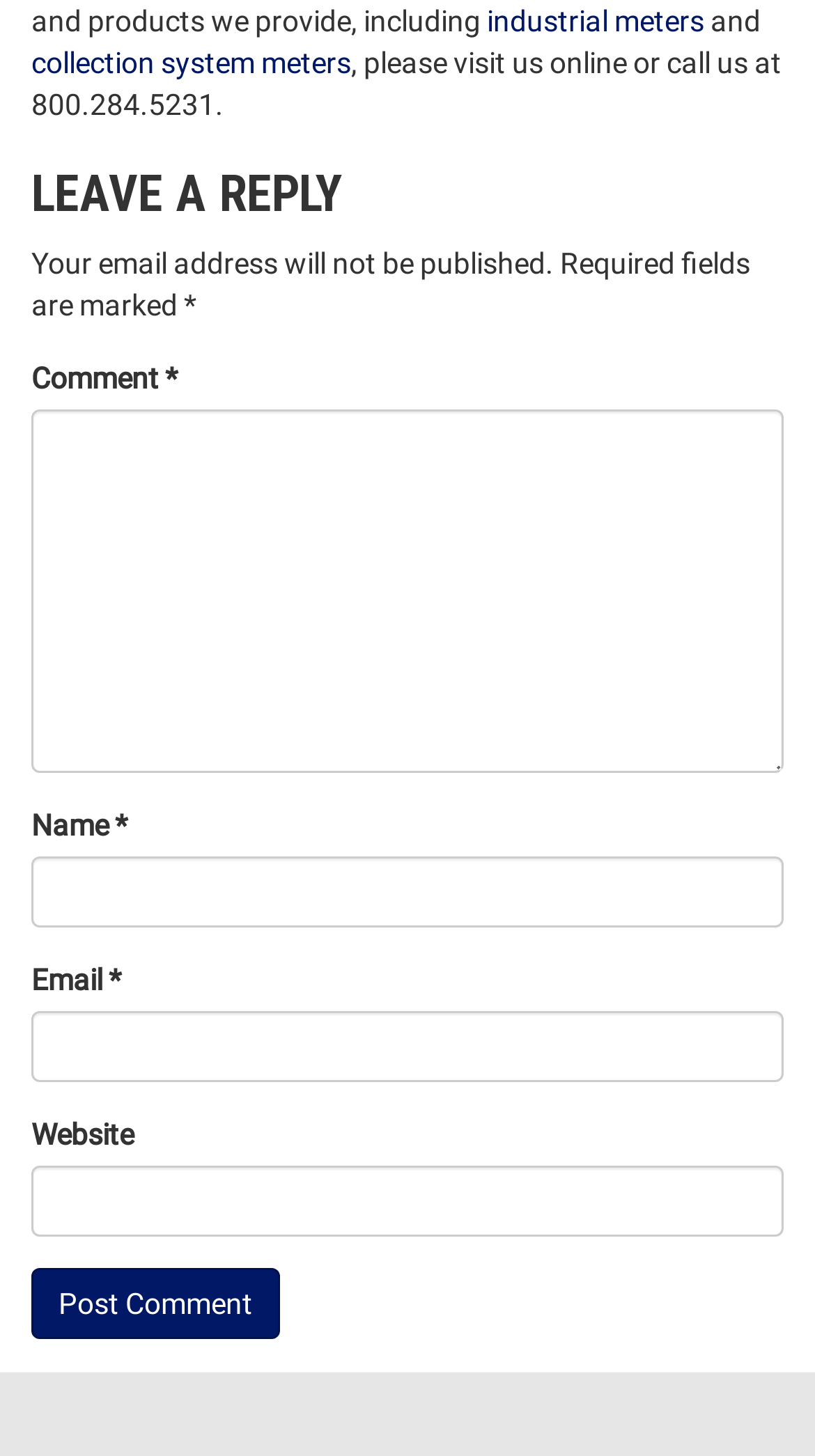How many required fields are there in the comment form?
Provide a well-explained and detailed answer to the question.

There are three required fields in the comment form, which are 'Comment', 'Name', and 'Email', indicated by the '*' symbol next to each field.